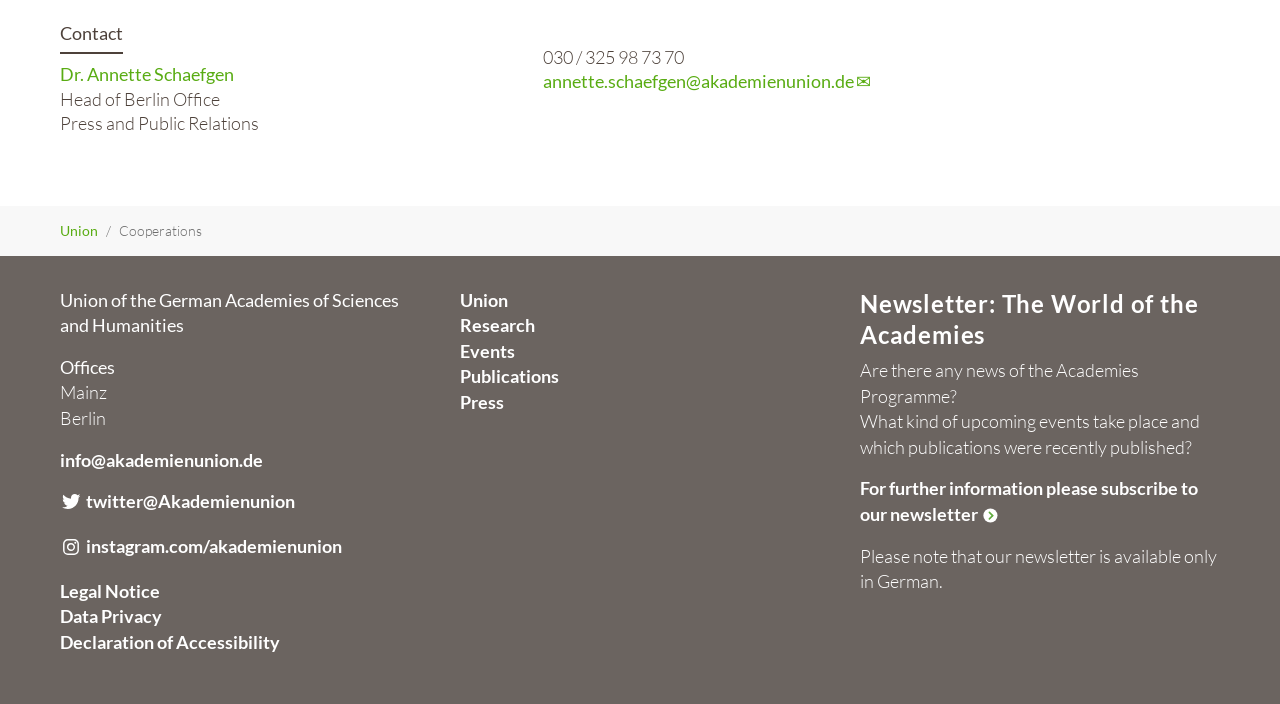Provide a brief response to the question below using a single word or phrase: 
What is the purpose of the newsletter?

To provide news of the Academies Programme